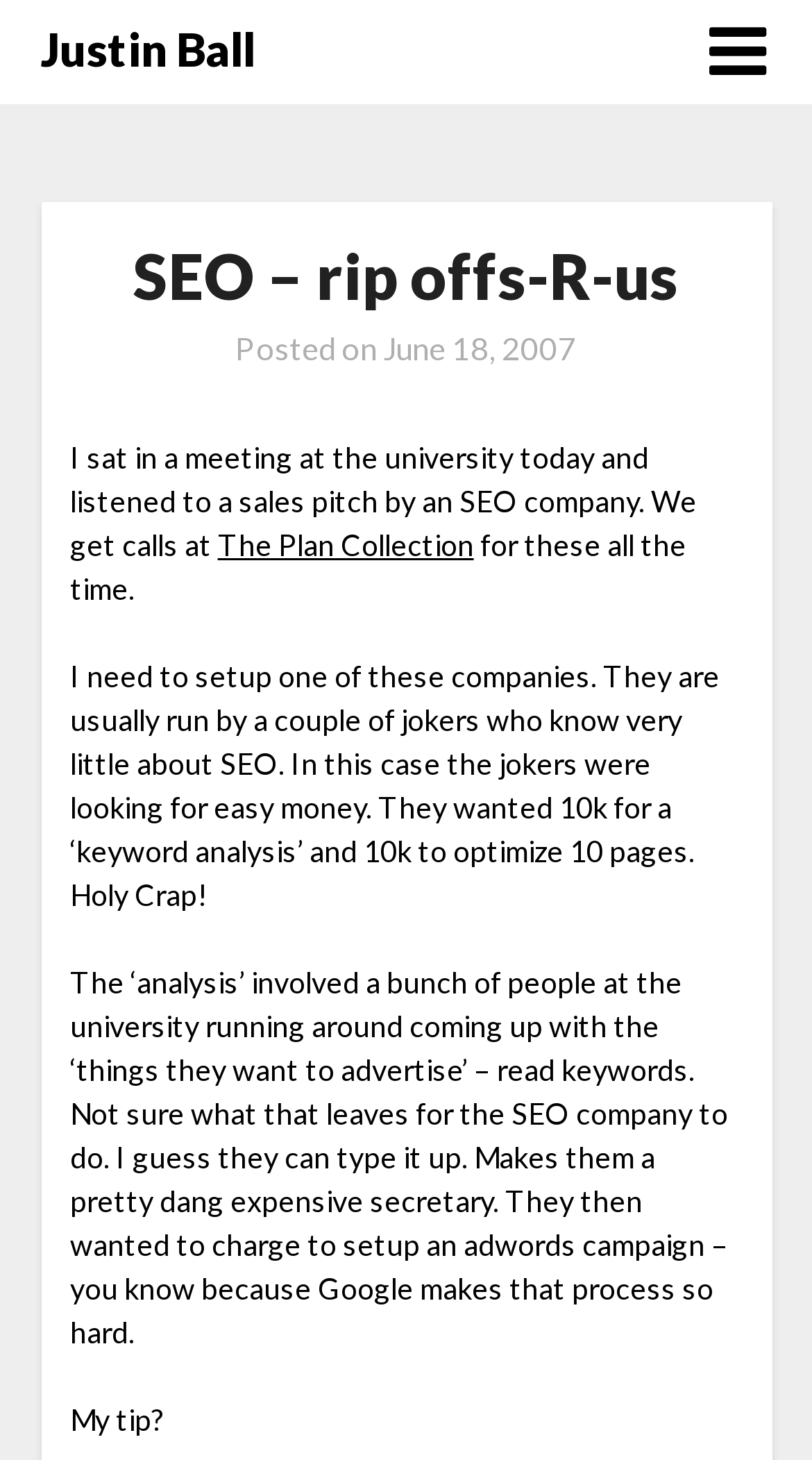What is the date of the article?
Based on the image, answer the question with a single word or brief phrase.

June 18, 2007